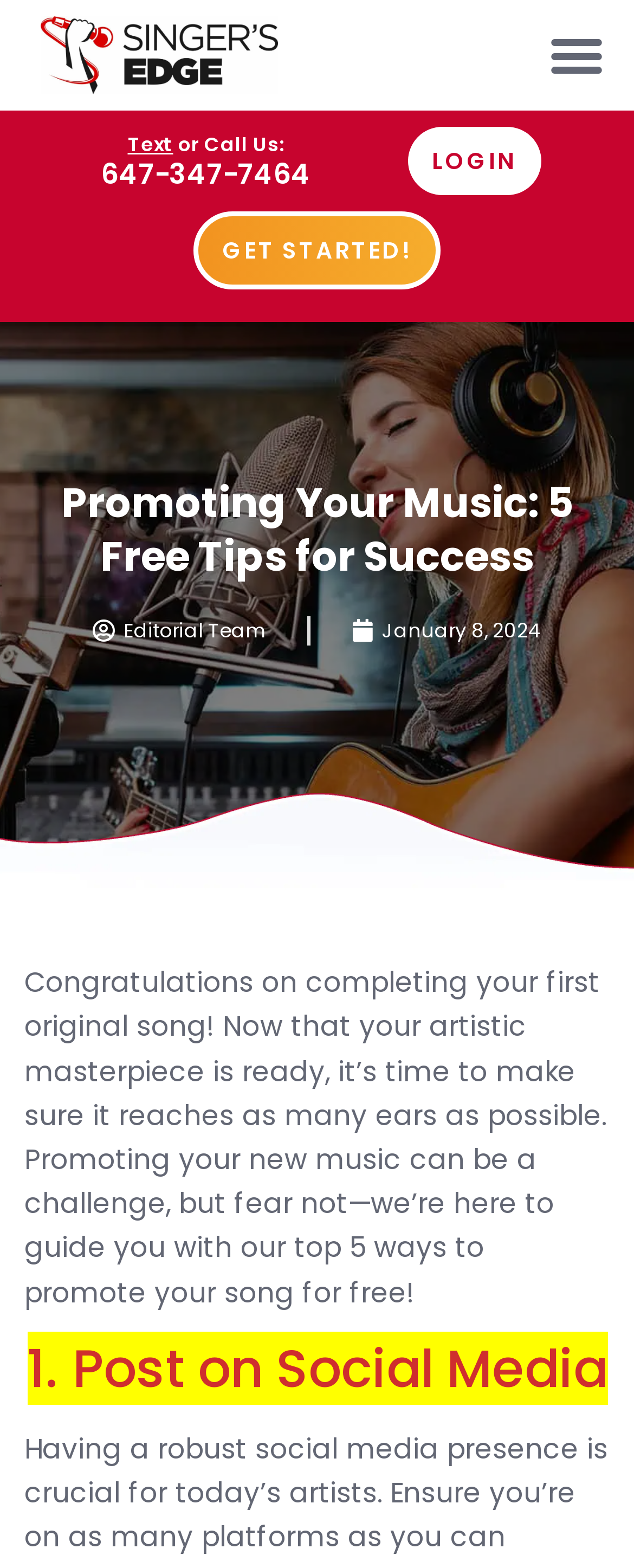What is the phone number to call or text?
Provide an in-depth and detailed explanation in response to the question.

I found the phone number by looking at the heading 'Text or Call Us: 647-347-7464' and its child link '647-347-7464'.